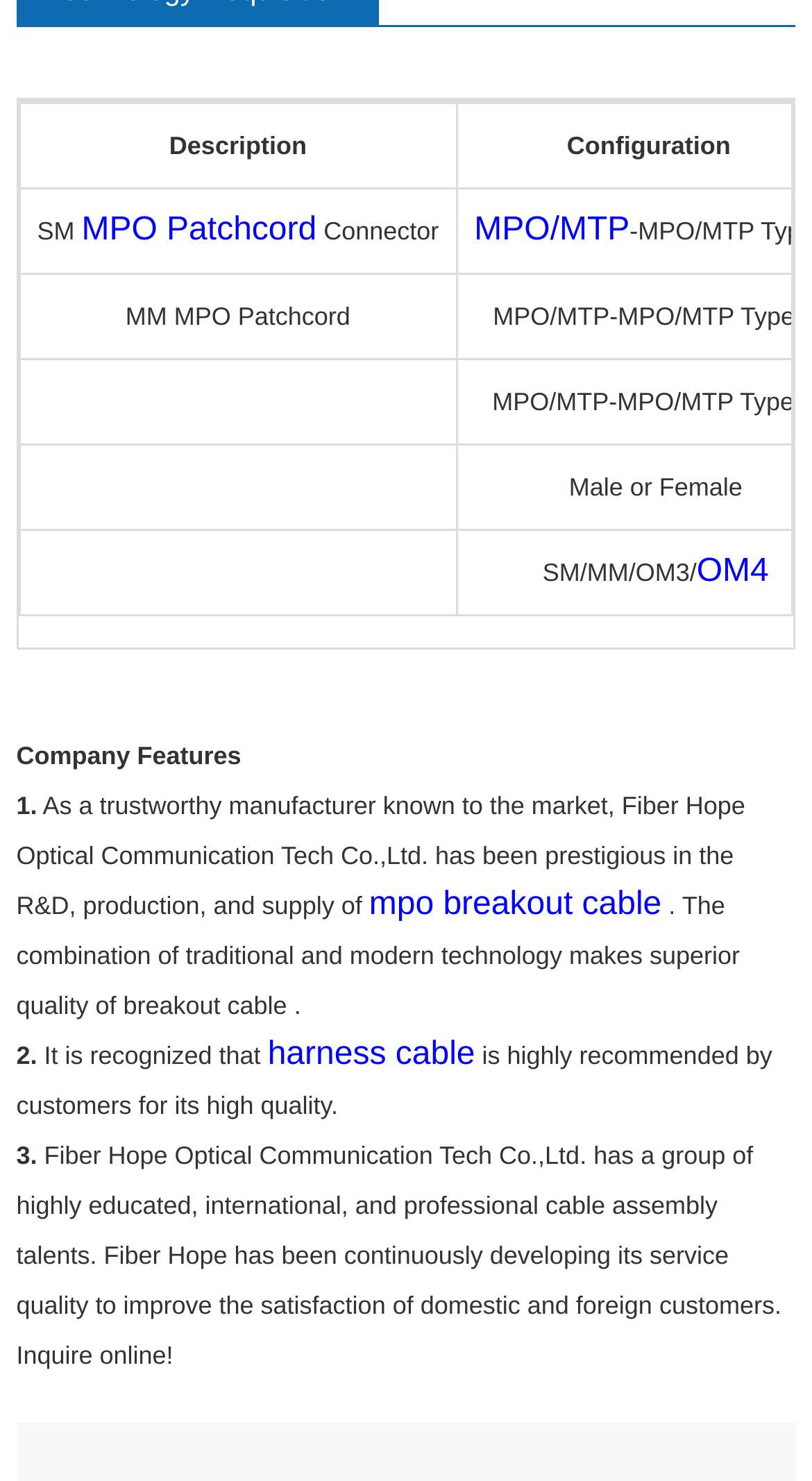Respond to the following query with just one word or a short phrase: 
What is the company's name?

Fiber Hope Optical Communication Tech Co.,Ltd.